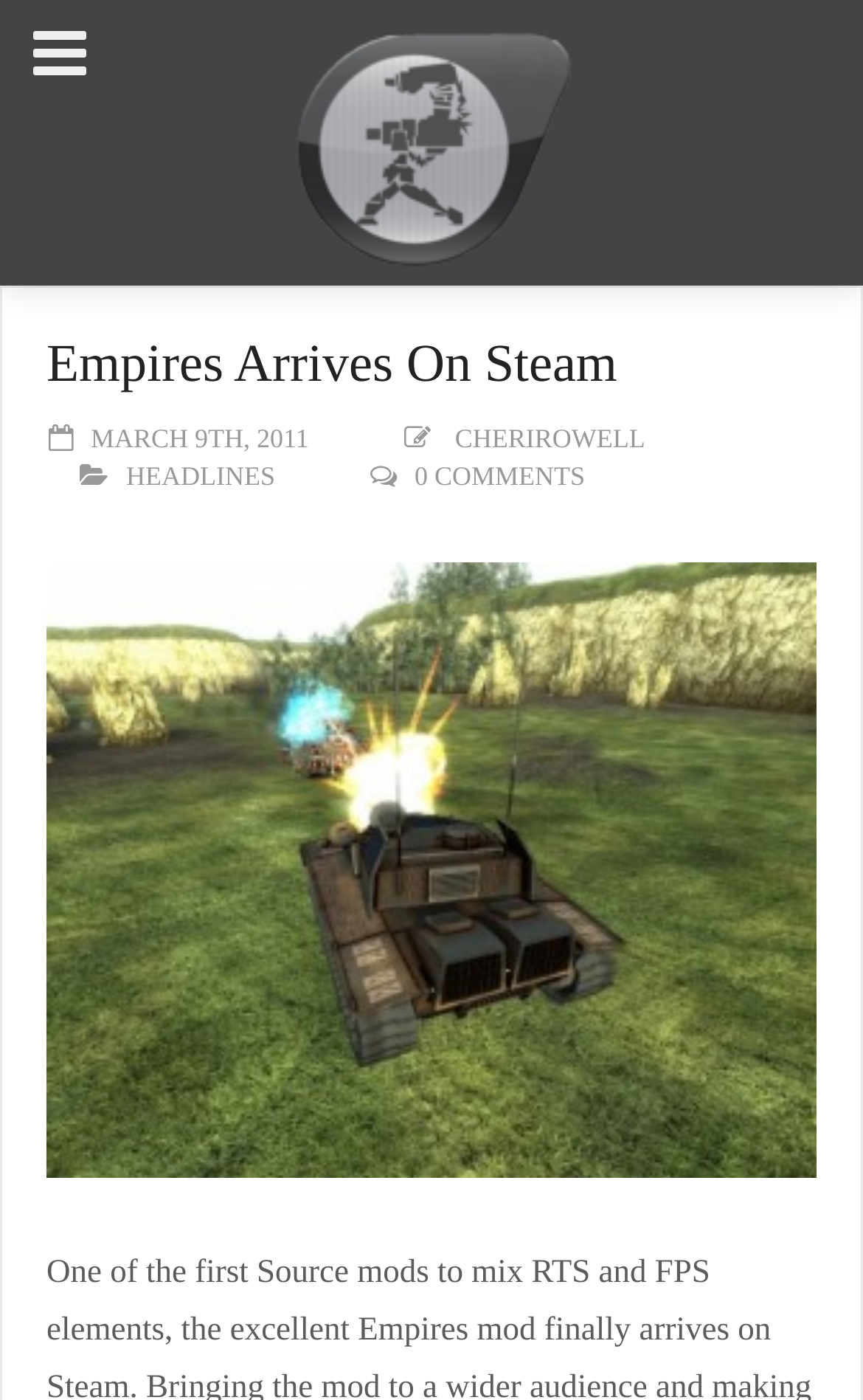What is the date of the article?
Based on the visual content, answer with a single word or a brief phrase.

MARCH 9TH, 2011